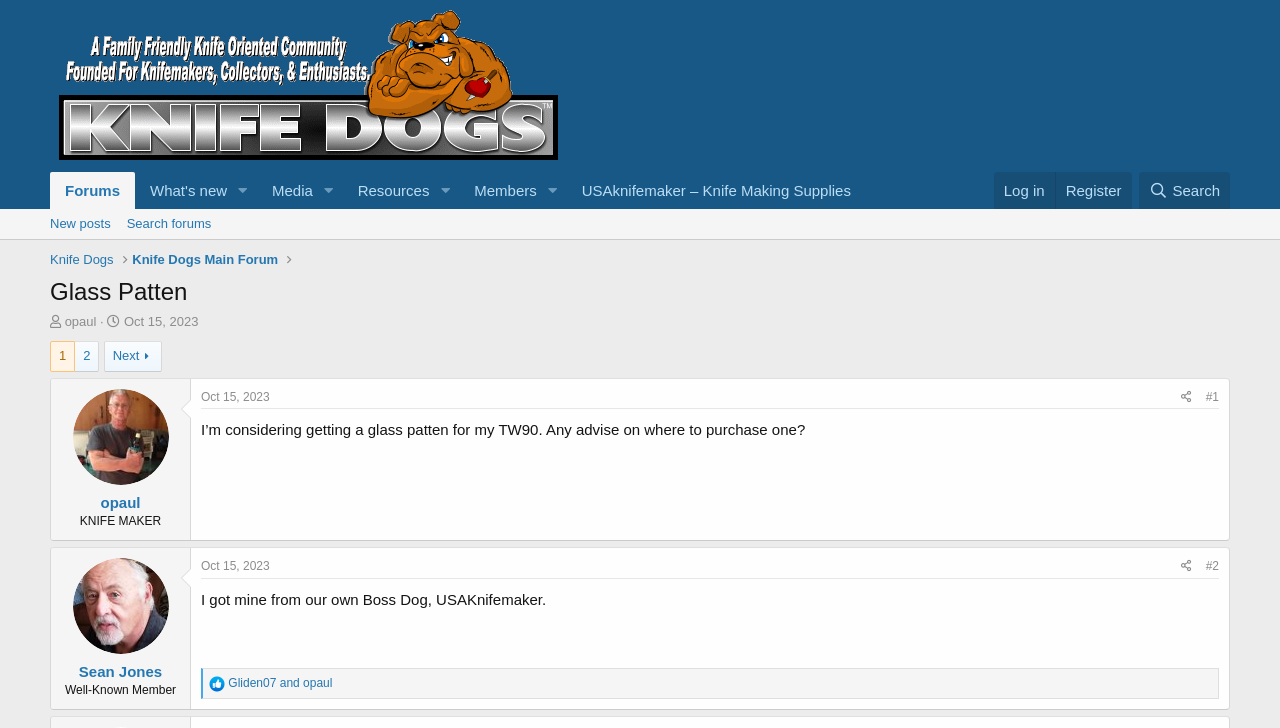Determine the bounding box coordinates of the clickable region to carry out the instruction: "Search for something".

None